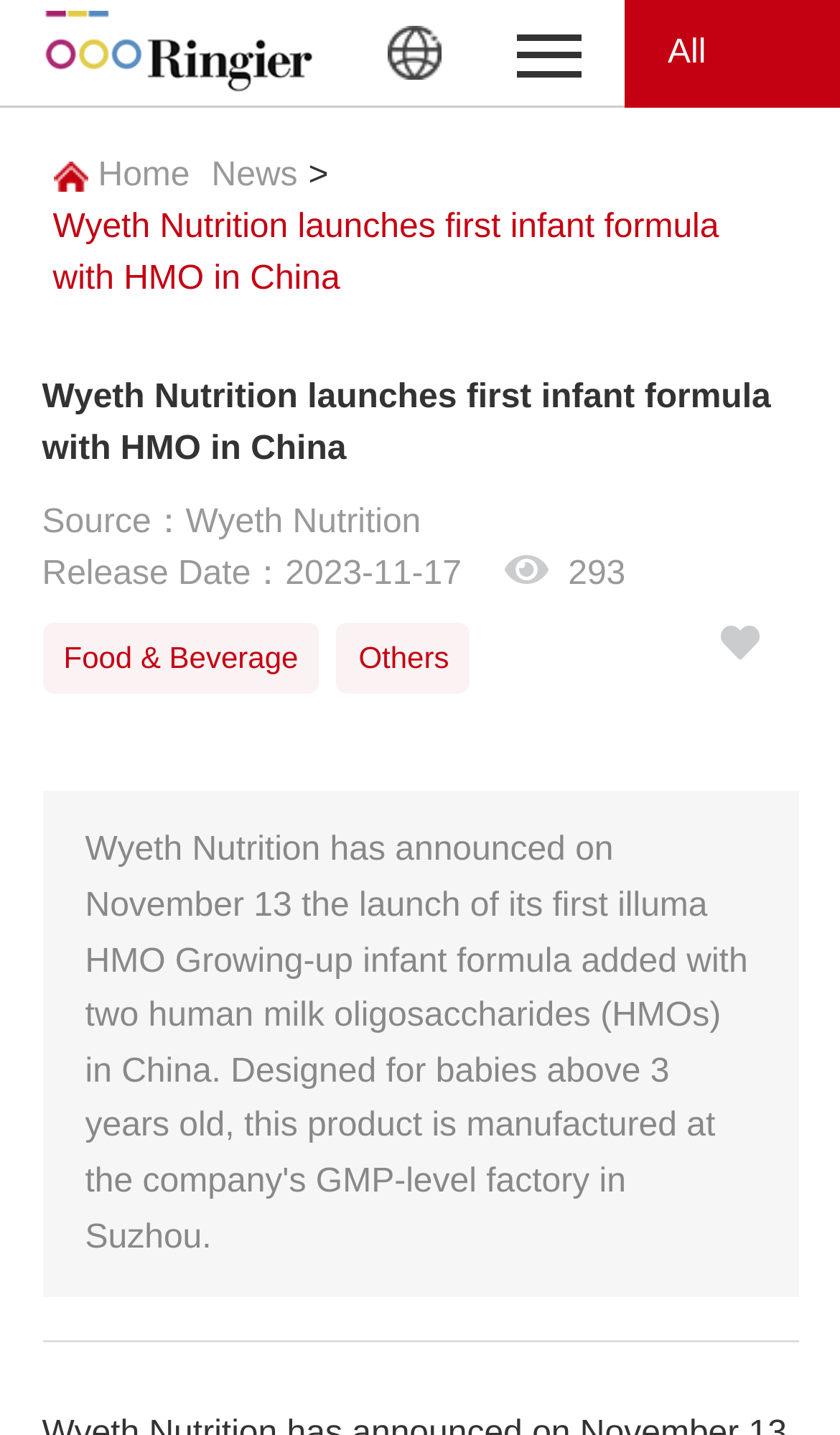Specify the bounding box coordinates of the area to click in order to execute this command: 'Read news about Wyeth Nutrition'. The coordinates should consist of four float numbers ranging from 0 to 1, and should be formatted as [left, top, right, bottom].

[0.063, 0.141, 0.937, 0.213]